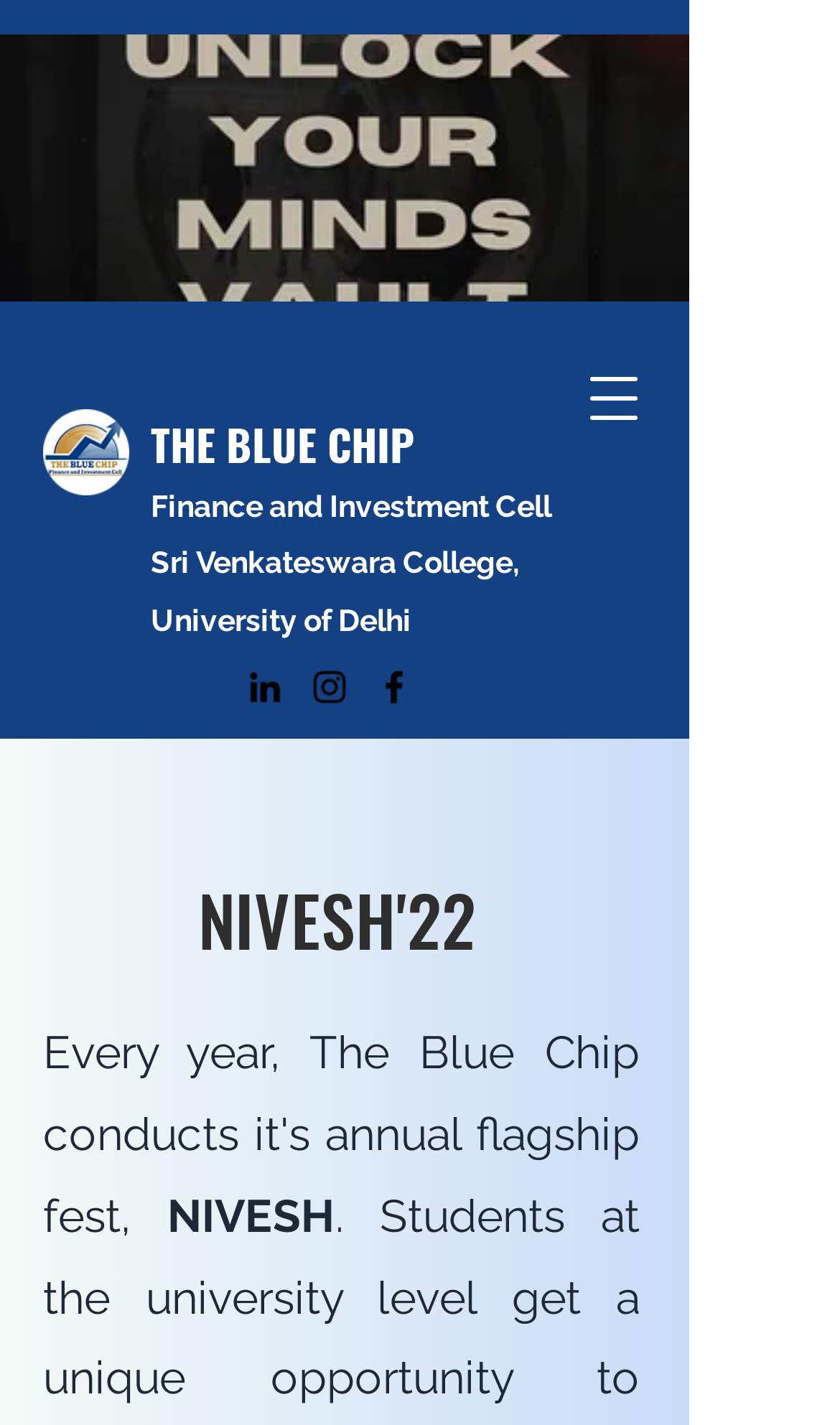Is the sound muted?
Refer to the screenshot and respond with a concise word or phrase.

Yes